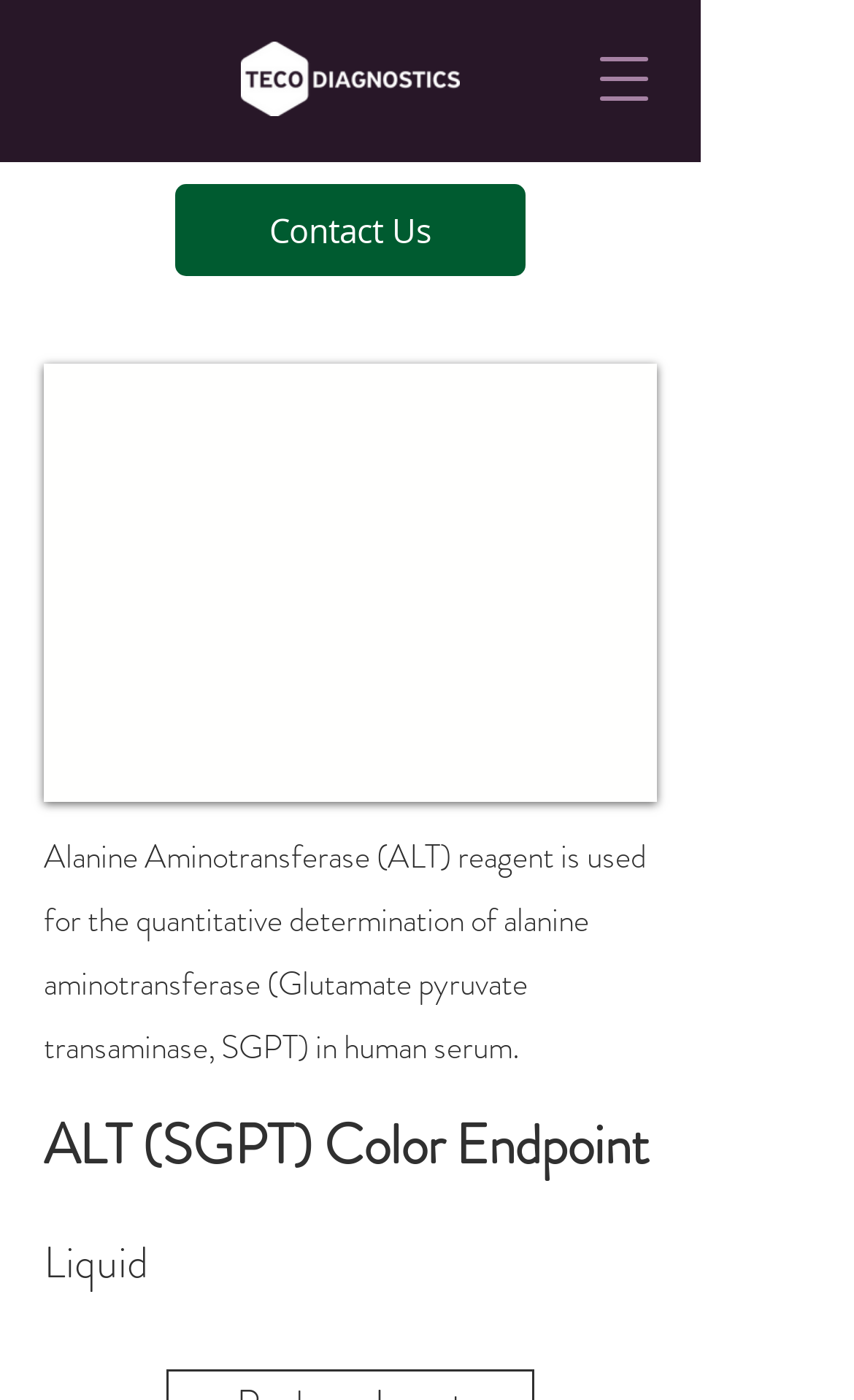Use a single word or phrase to answer the question: 
How many navigation menu items are there?

1